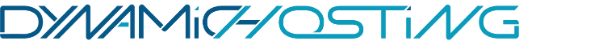Provide a thorough description of the contents of the image.

The image features the logo of "Dynamic Hosting," prominently displayed in a modern, stylized font that combines various shades of blue. The design reflects a dynamic and engaging aesthetic appropriate for a web hosting service, suggesting reliability and technological sophistication. Below the logo, the website's title "Factors To Consider When Choosing A Web Host" is contextually relevant, indicating that this image serves as a visual branding element for a page focused on guiding users through important considerations in selecting a web hosting provider. This logo not only enhances the visual appeal of the webpage but also reinforces the brand identity of Dynamic Hosting in the competitive market of web hosting services.